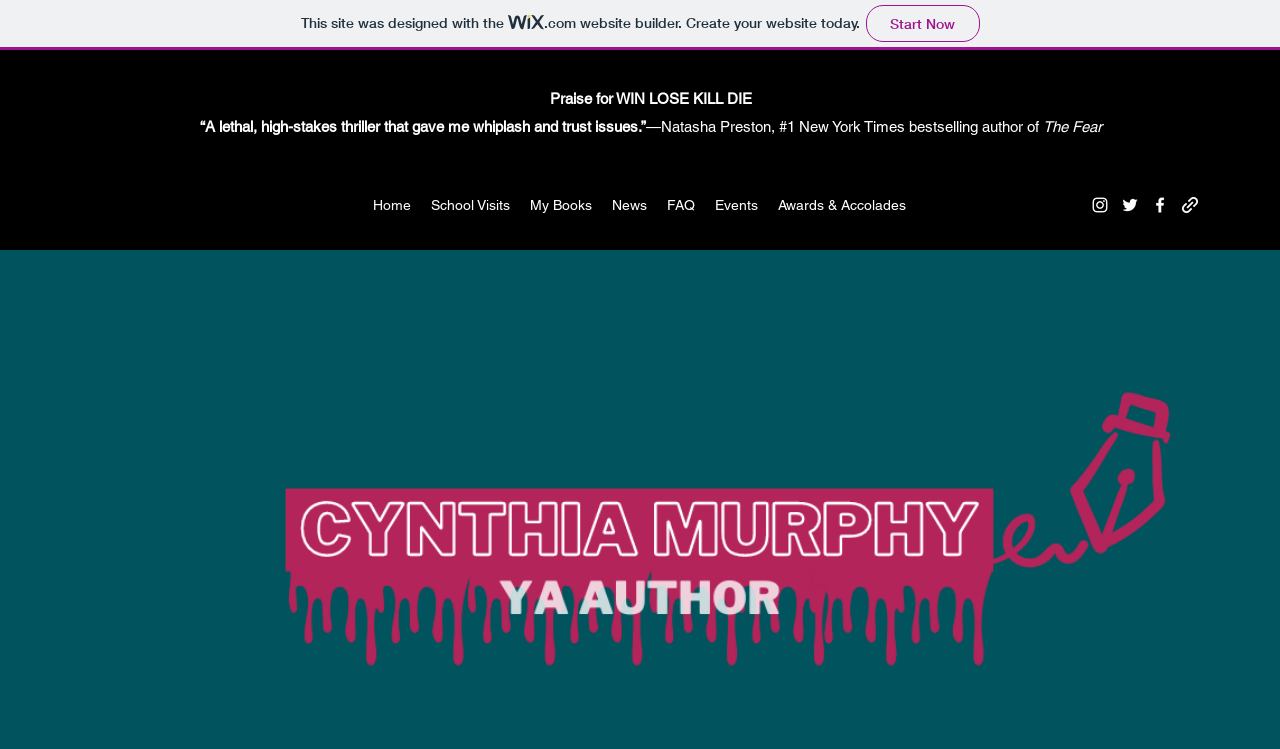Point out the bounding box coordinates of the section to click in order to follow this instruction: "Check Cynthia Murphy's events".

[0.551, 0.254, 0.6, 0.294]